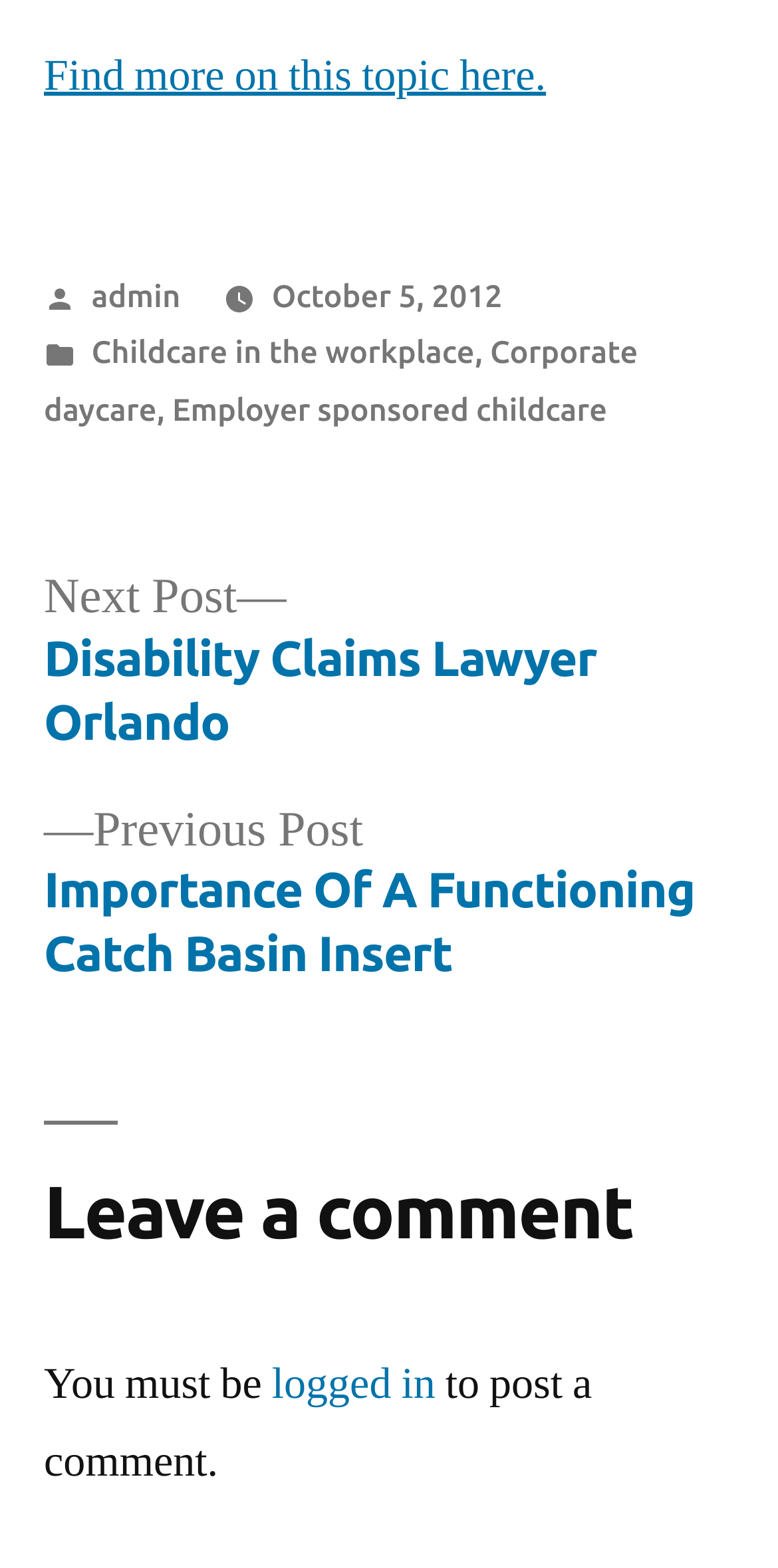Provide a thorough and detailed response to the question by examining the image: 
What is the date of this post?

The date of the post can be found in the footer section, where it says 'Posted by admin on October 5, 2012'.